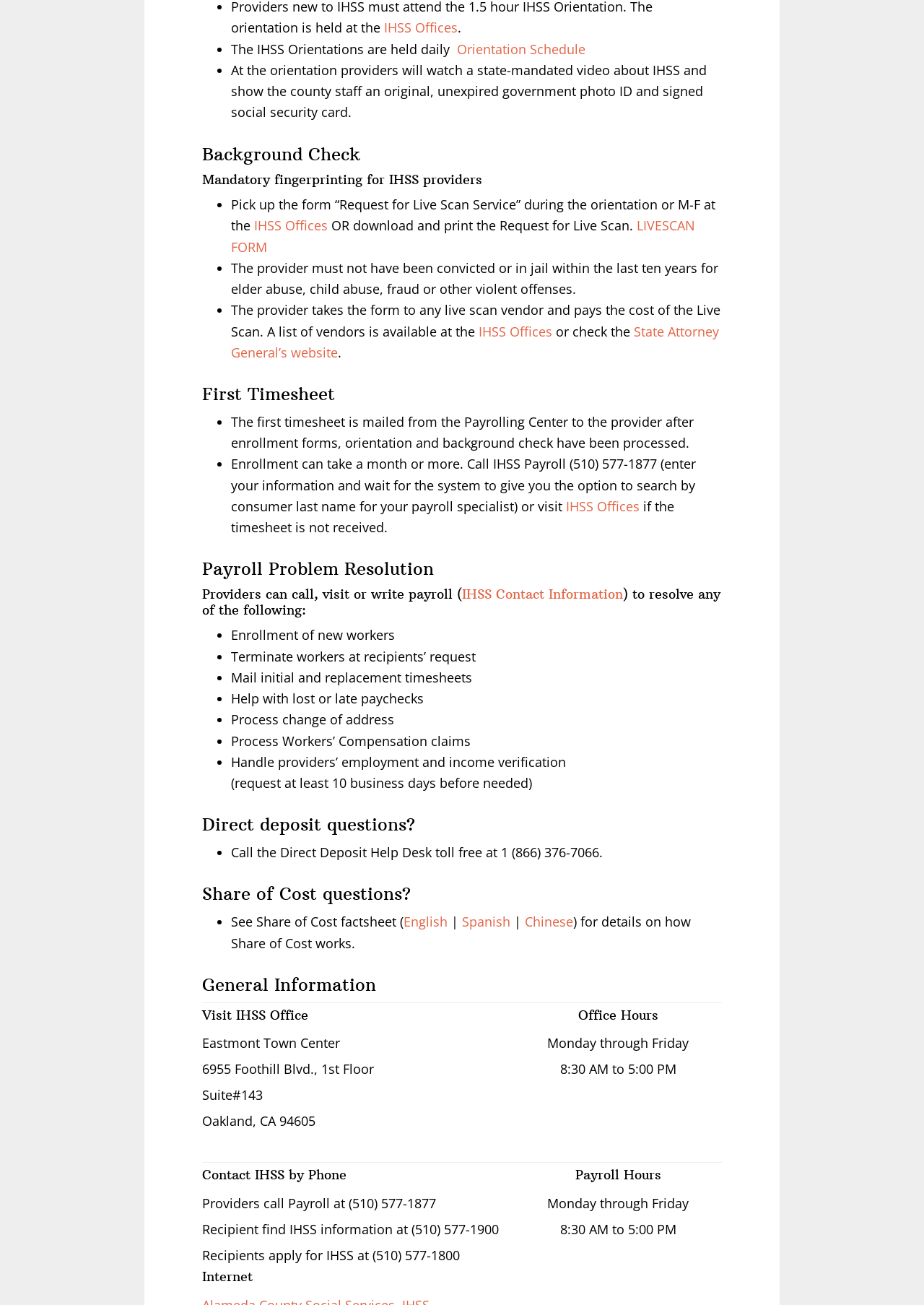Please specify the bounding box coordinates in the format (top-left x, top-left y, bottom-right x, bottom-right y), with values ranging from 0 to 1. Identify the bounding box for the UI component described as follows: Spanish

[0.5, 0.7, 0.552, 0.713]